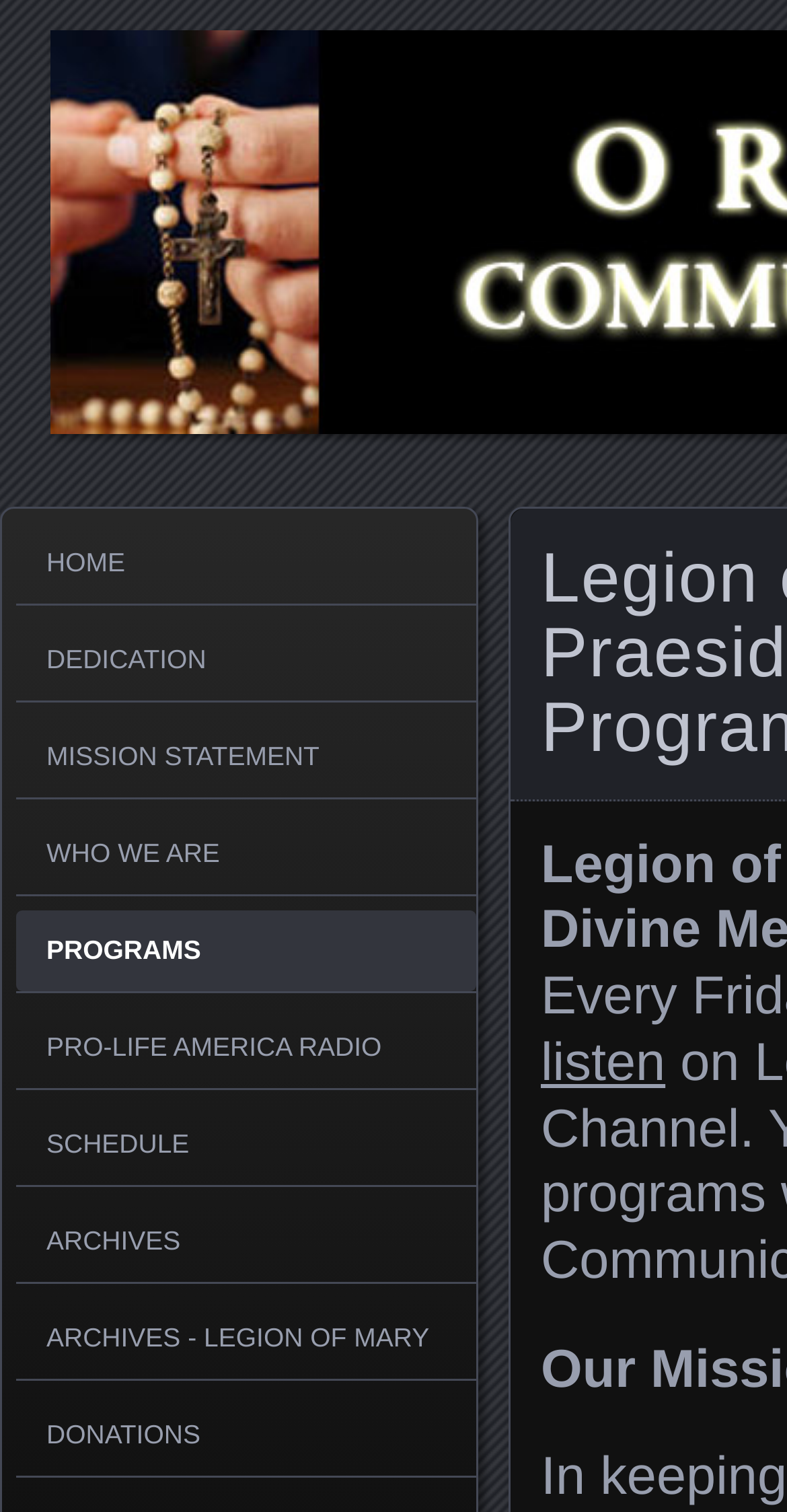Identify the bounding box coordinates for the UI element that matches this description: "Archives - Legion of Mary".

[0.021, 0.858, 0.605, 0.912]